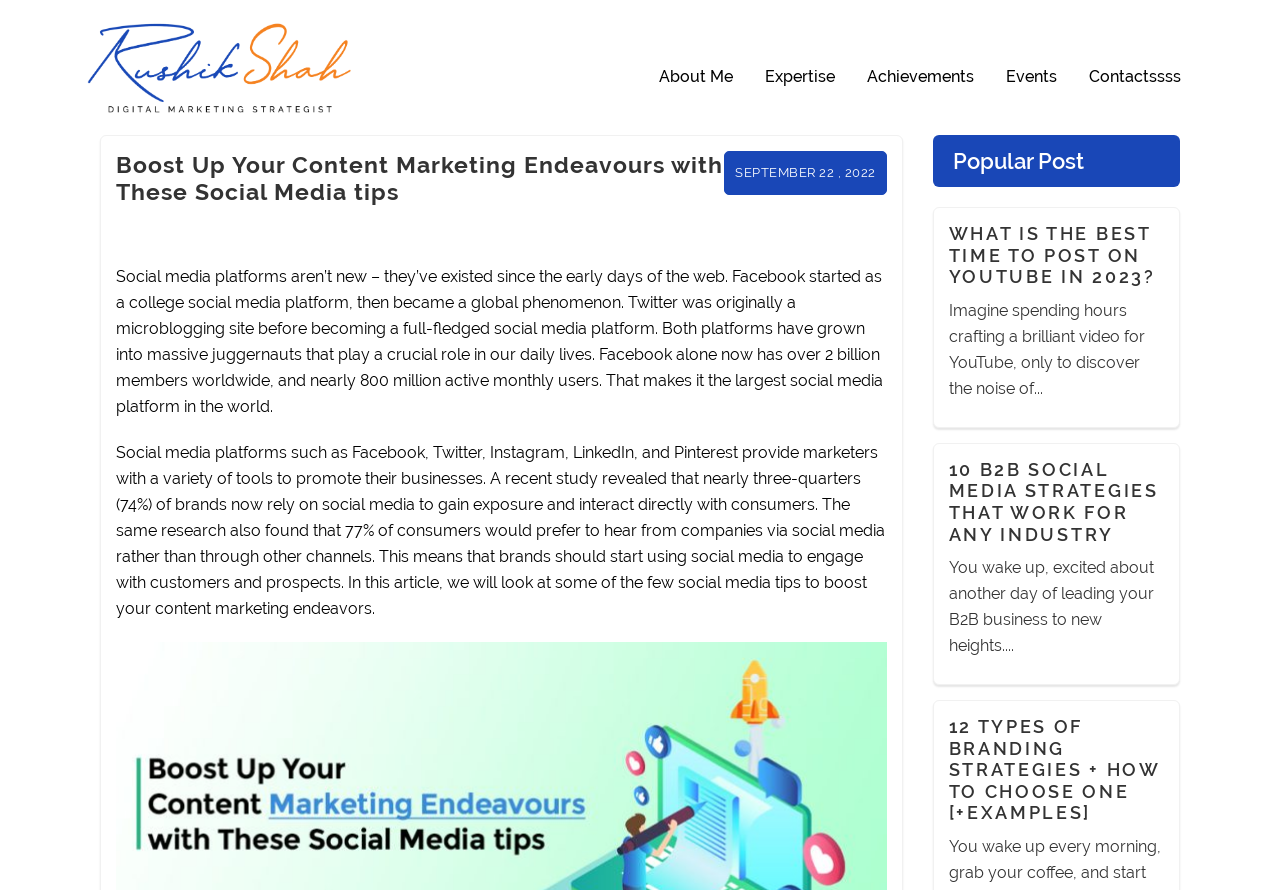Kindly determine the bounding box coordinates of the area that needs to be clicked to fulfill this instruction: "Click on the author's name".

[0.066, 0.0, 0.277, 0.151]